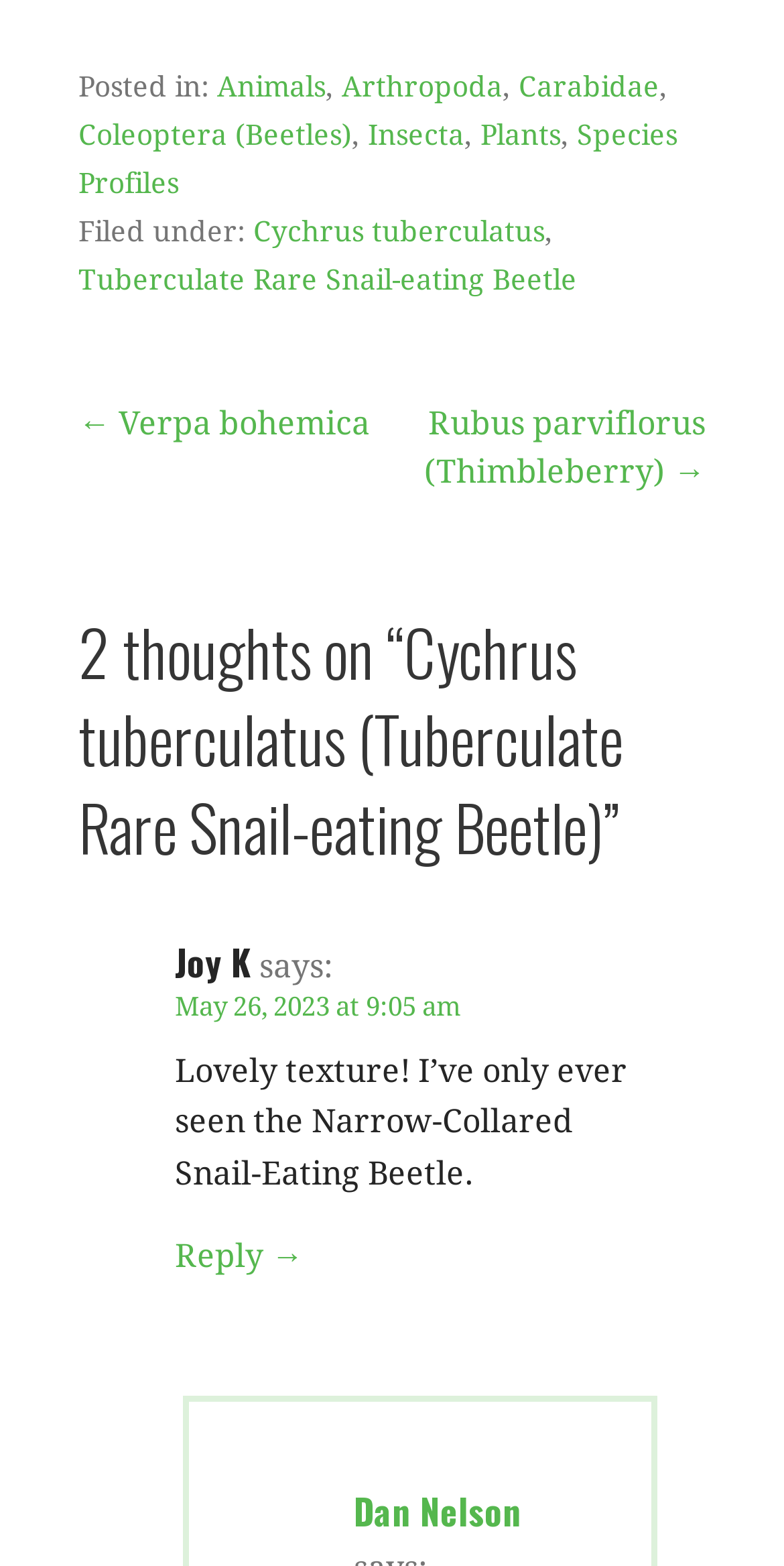Refer to the image and provide an in-depth answer to the question:
Who is the author of the first comment?

The first comment is written by Joy K, as indicated by the text 'Joy K says:' followed by the comment.